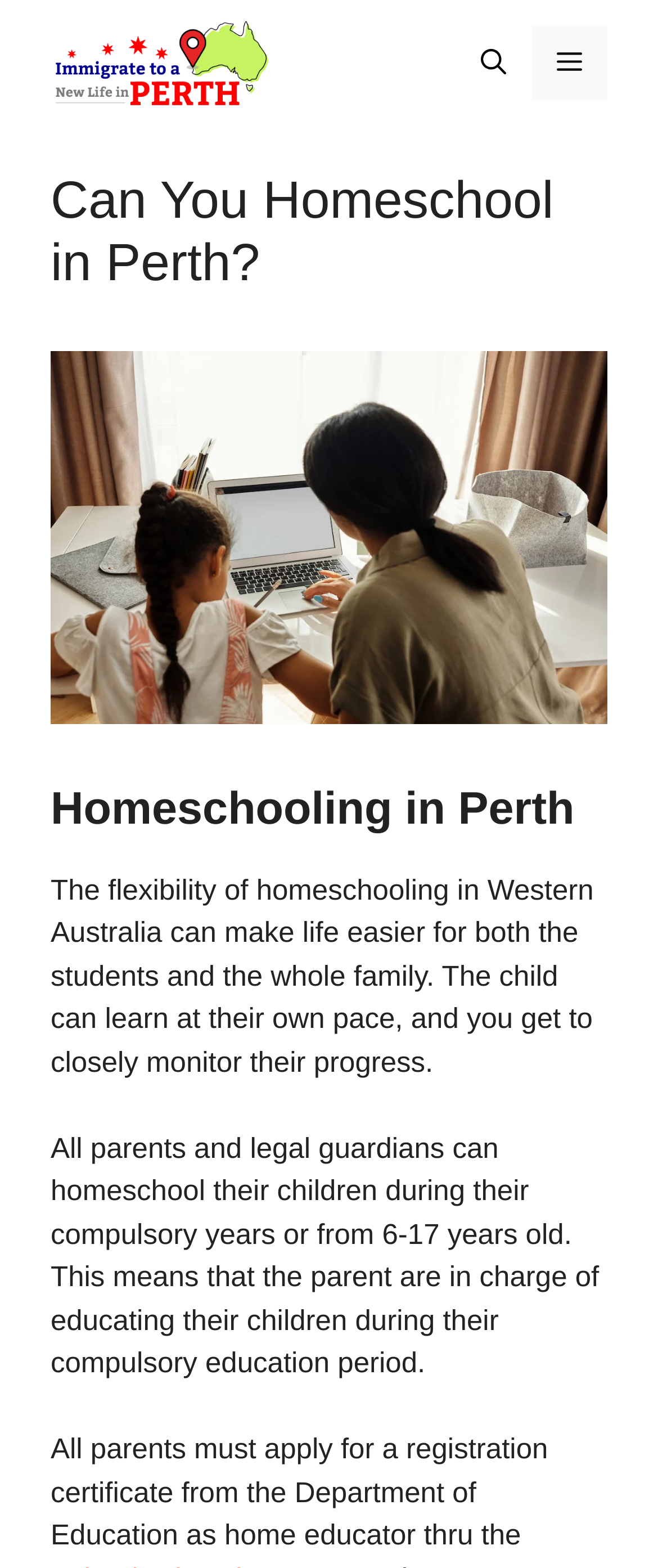Provide a one-word or brief phrase answer to the question:
What is the benefit of homeschooling in Western Australia?

Flexibility and monitoring progress